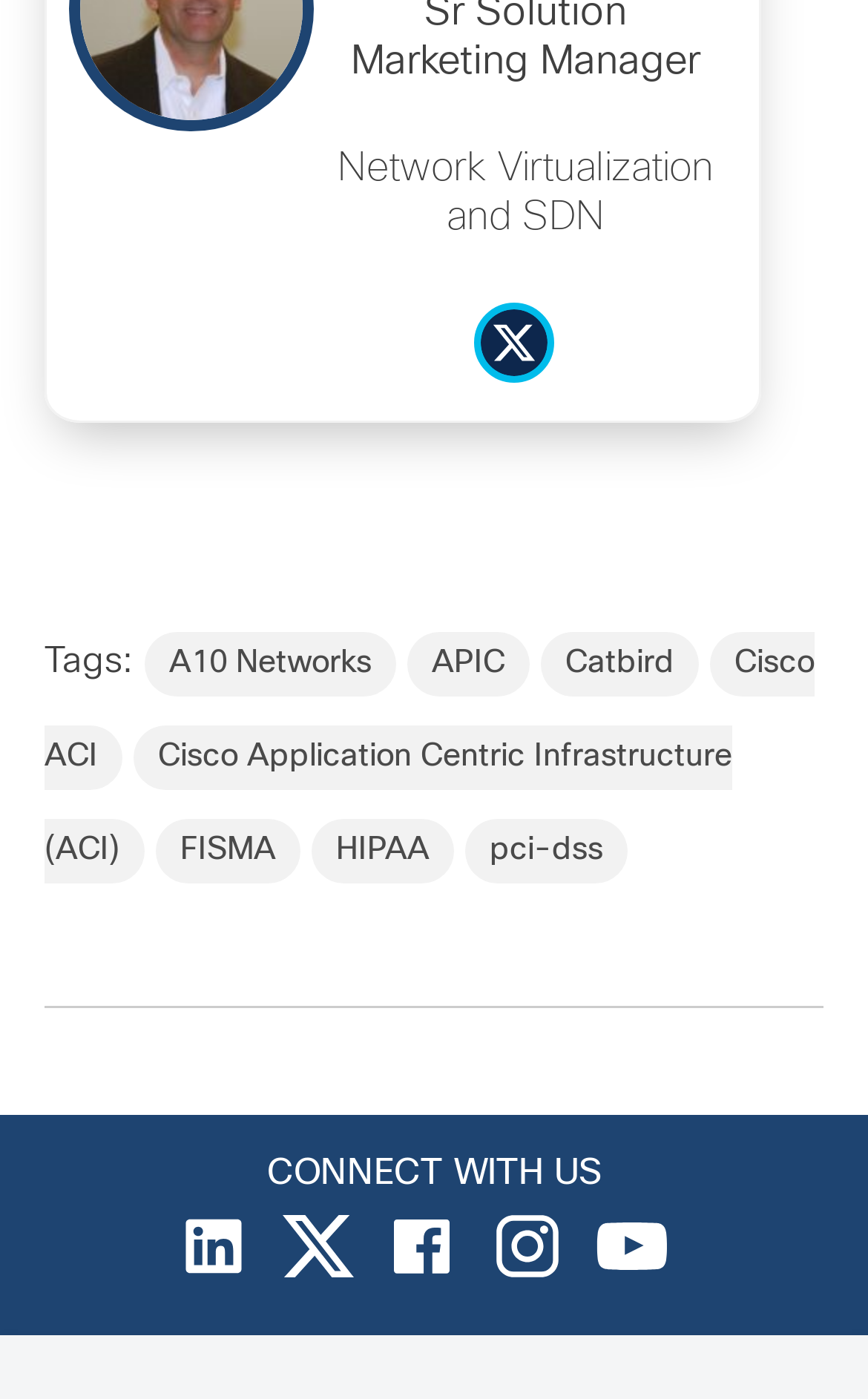Could you please study the image and provide a detailed answer to the question:
How many links are present under 'Tags'?

There are 7 links present under 'Tags', including 'A10 Networks', 'APIC', 'Catbird', 'Cisco ACI', 'Cisco Application Centric Infrastructure (ACI)', 'FISMA', and 'HIPAA'.